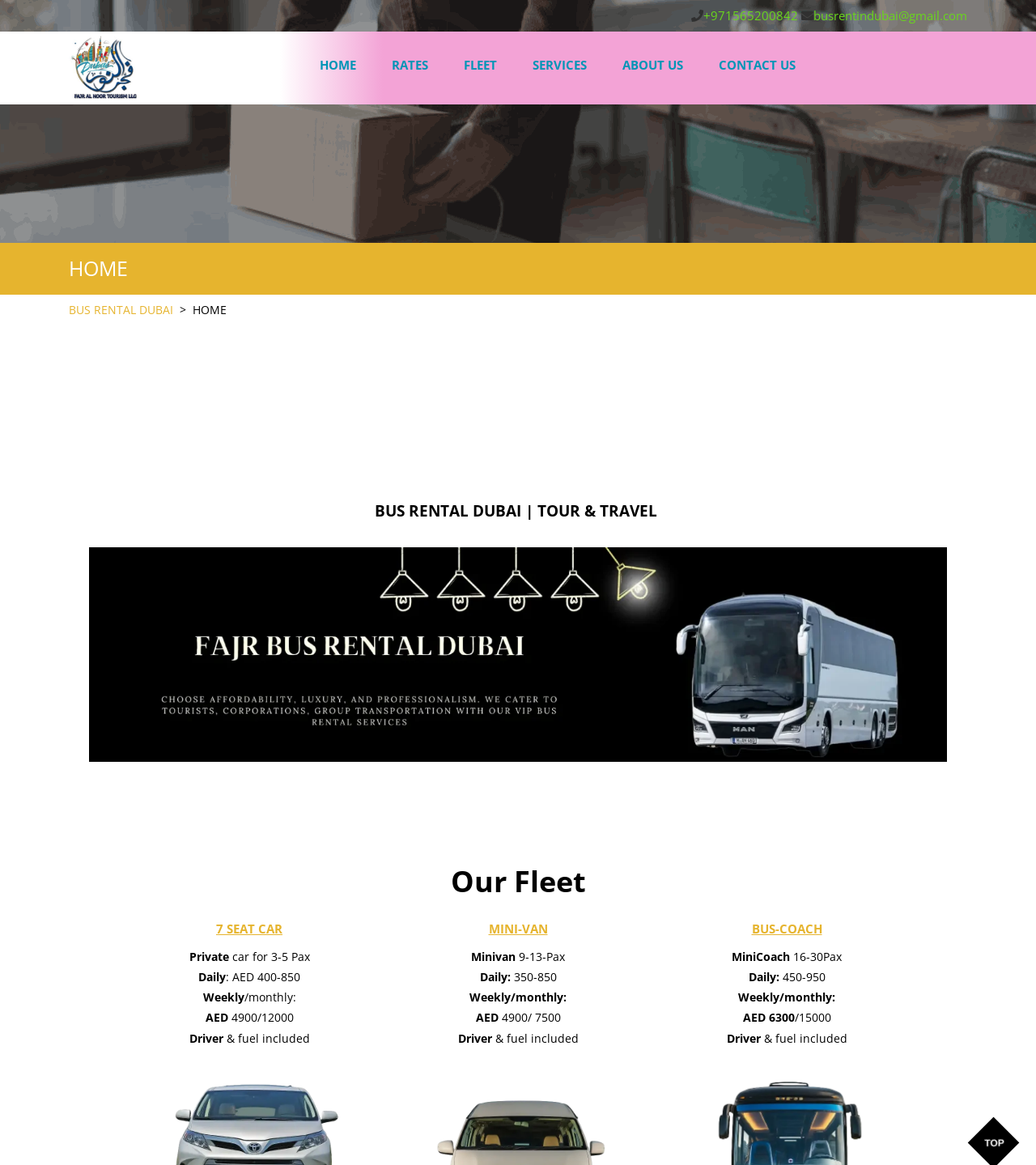Determine the bounding box coordinates for the element that should be clicked to follow this instruction: "Send an email". The coordinates should be given as four float numbers between 0 and 1, in the format [left, top, right, bottom].

[0.773, 0.006, 0.934, 0.02]